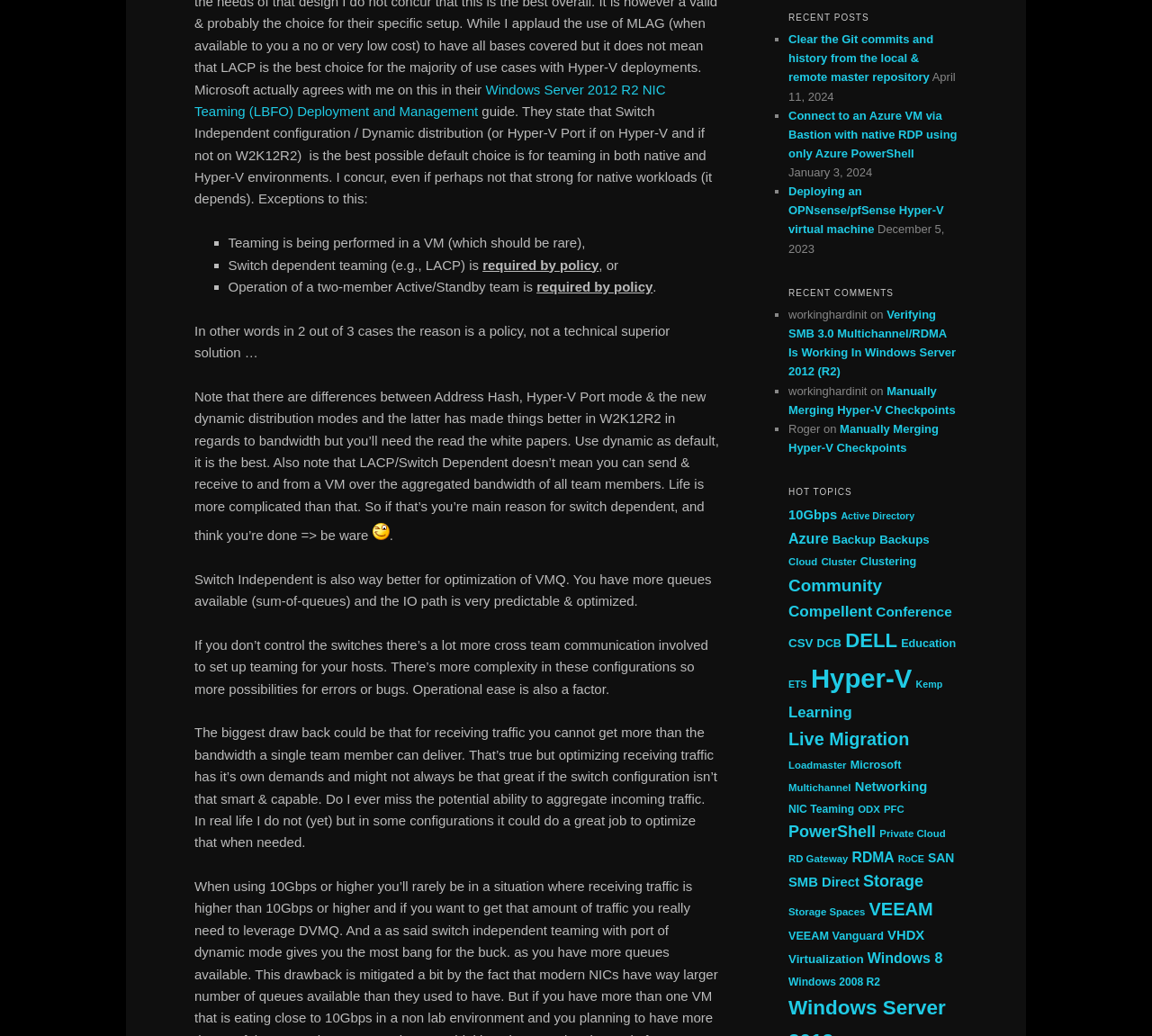Identify and provide the bounding box for the element described by: "Education".

[0.782, 0.615, 0.83, 0.627]